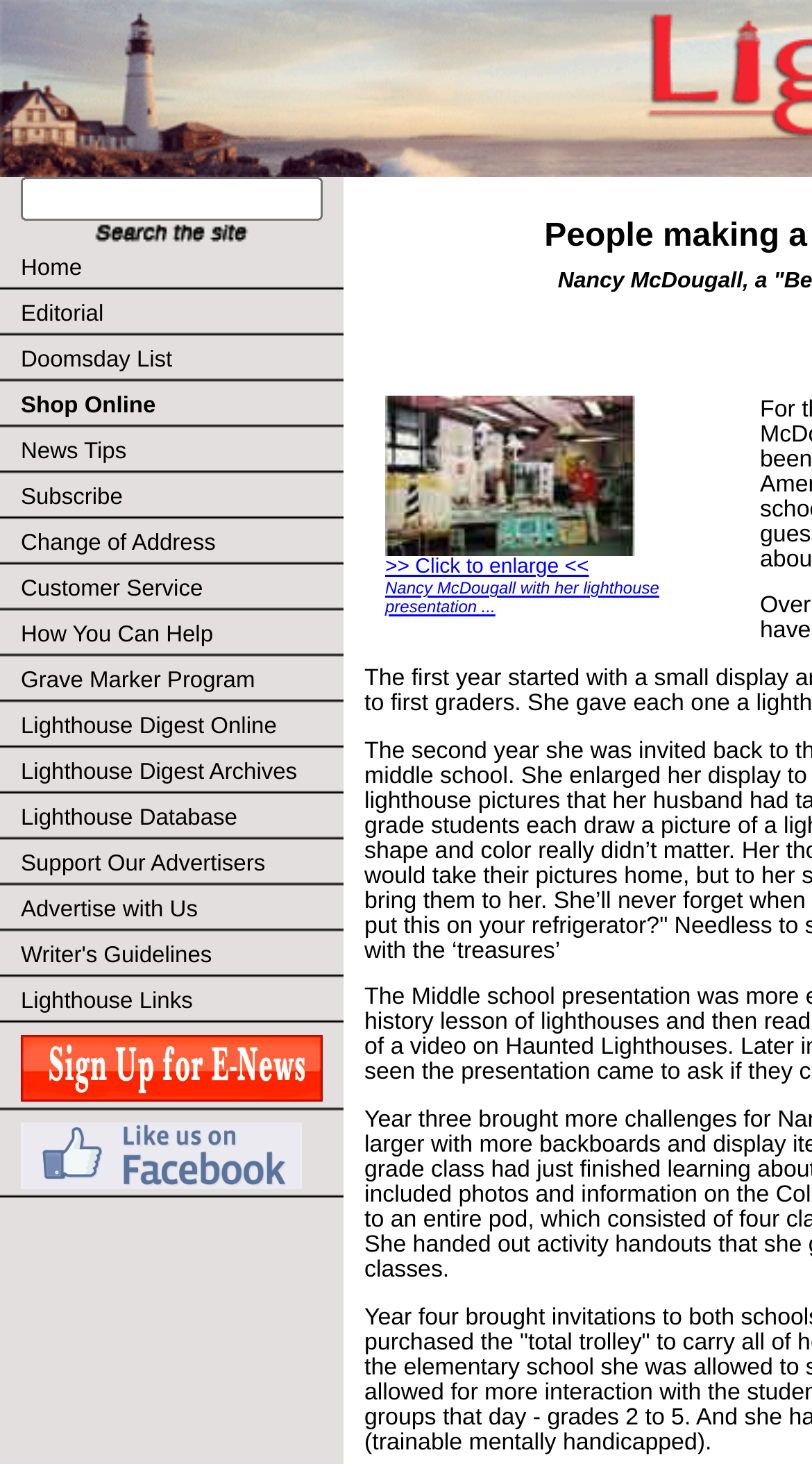Describe all the significant parts and information present on the webpage.

The webpage is about Lighthouses and Lighthouse Digest, with a focus on people making a difference. At the top, there is a search bar with a textbox and a "Search" button. Below the search bar, there is a row of links to various sections of the website, including "Home", "Editorial", "Doomsday List", "Shop Online", "News Tips", "Subscribe", and more. These links are arranged horizontally and take up most of the width of the page.

To the right of the links, there is a smaller section with a table containing an image and some text. The text describes a picture of Nancy McDougall with her lighthouse presentation, and there are links to enlarge the picture and to read more about it.

There are two images on the page, one of which is a small icon next to a link, and the other is a larger image related to the Nancy McDougall presentation. The overall layout of the page is organized and easy to navigate, with clear headings and concise text.